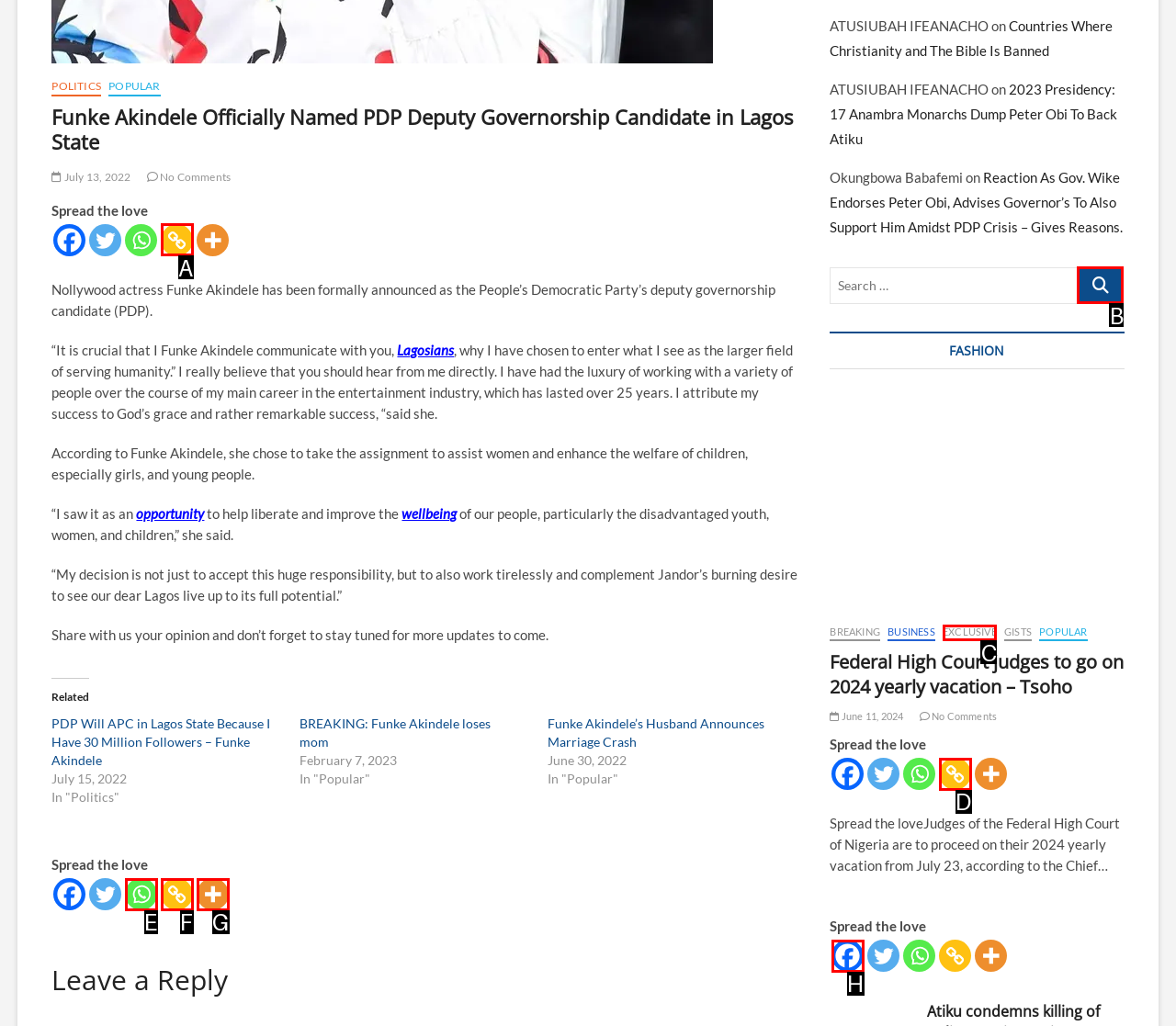Select the HTML element that best fits the description: aria-label="Copy Link" title="Copy Link"
Respond with the letter of the correct option from the choices given.

D